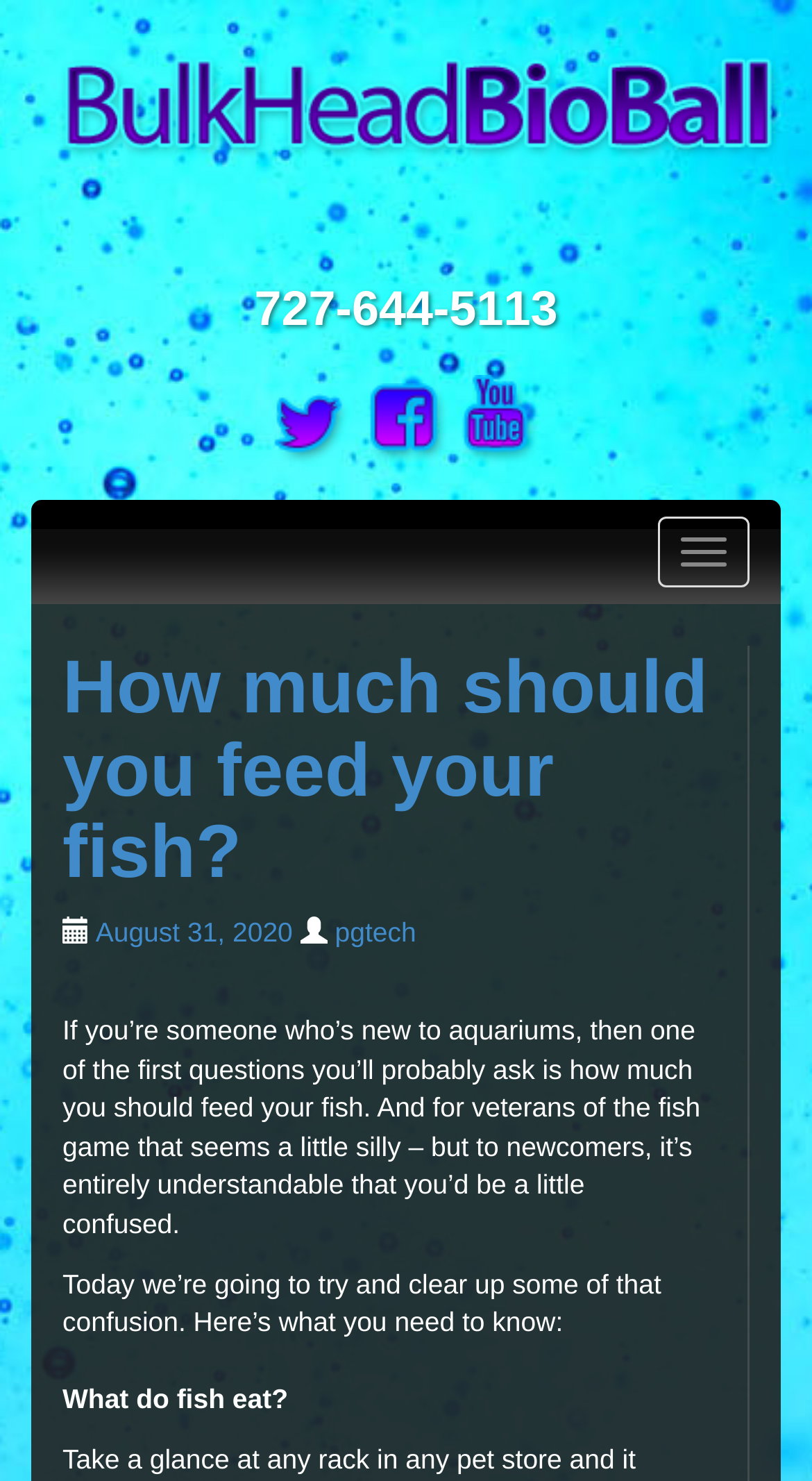What is the first question people ask when they are new to aquariums?
Please respond to the question thoroughly and include all relevant details.

I determined the first question people ask when they are new to aquariums by reading the static text element with the text 'If you’re someone who’s new to aquariums, then one of the first questions you’ll probably ask is how much you should feed your fish.'